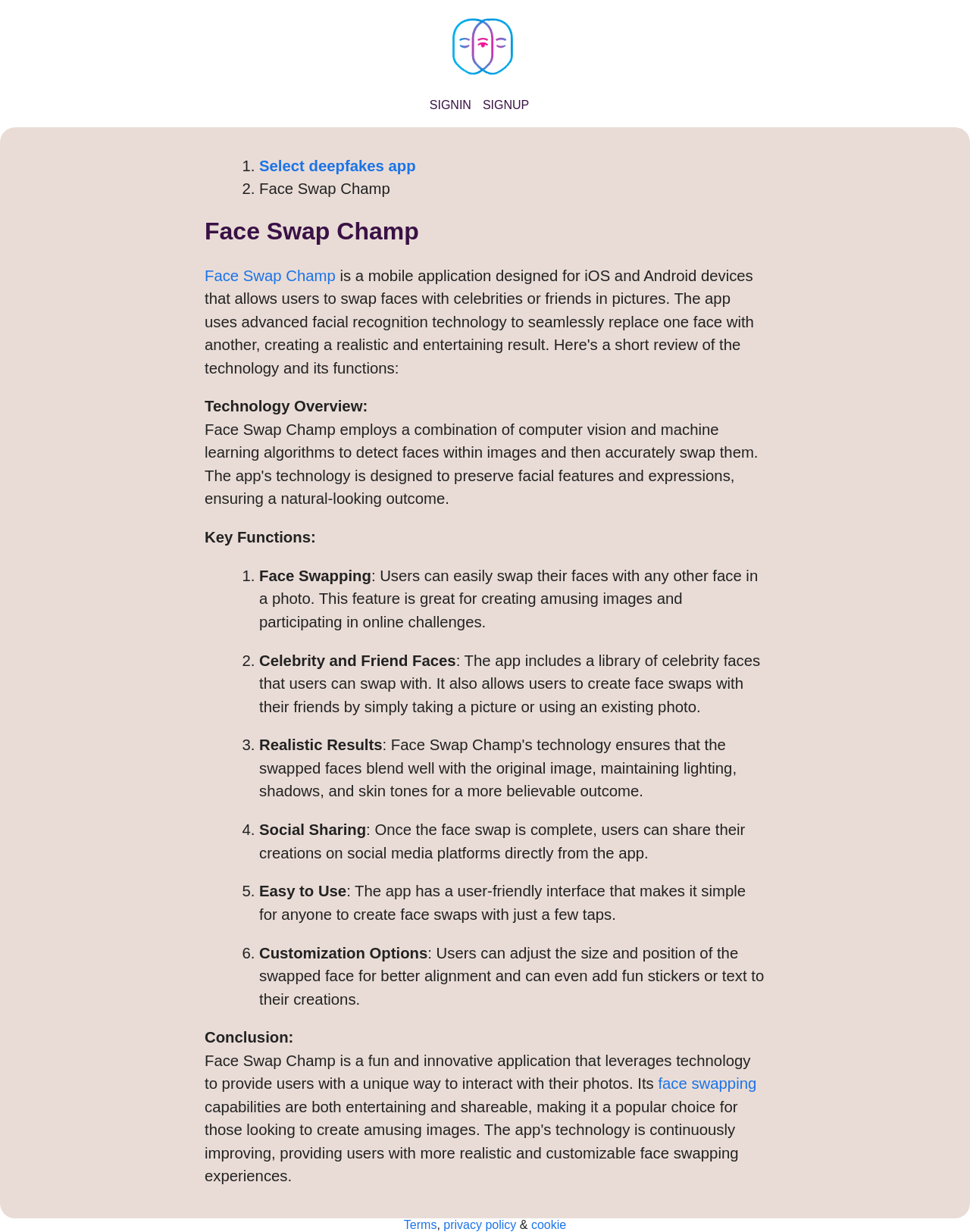Pinpoint the bounding box coordinates of the clickable area necessary to execute the following instruction: "Sign up". The coordinates should be given as four float numbers between 0 and 1, namely [left, top, right, bottom].

[0.498, 0.08, 0.545, 0.09]